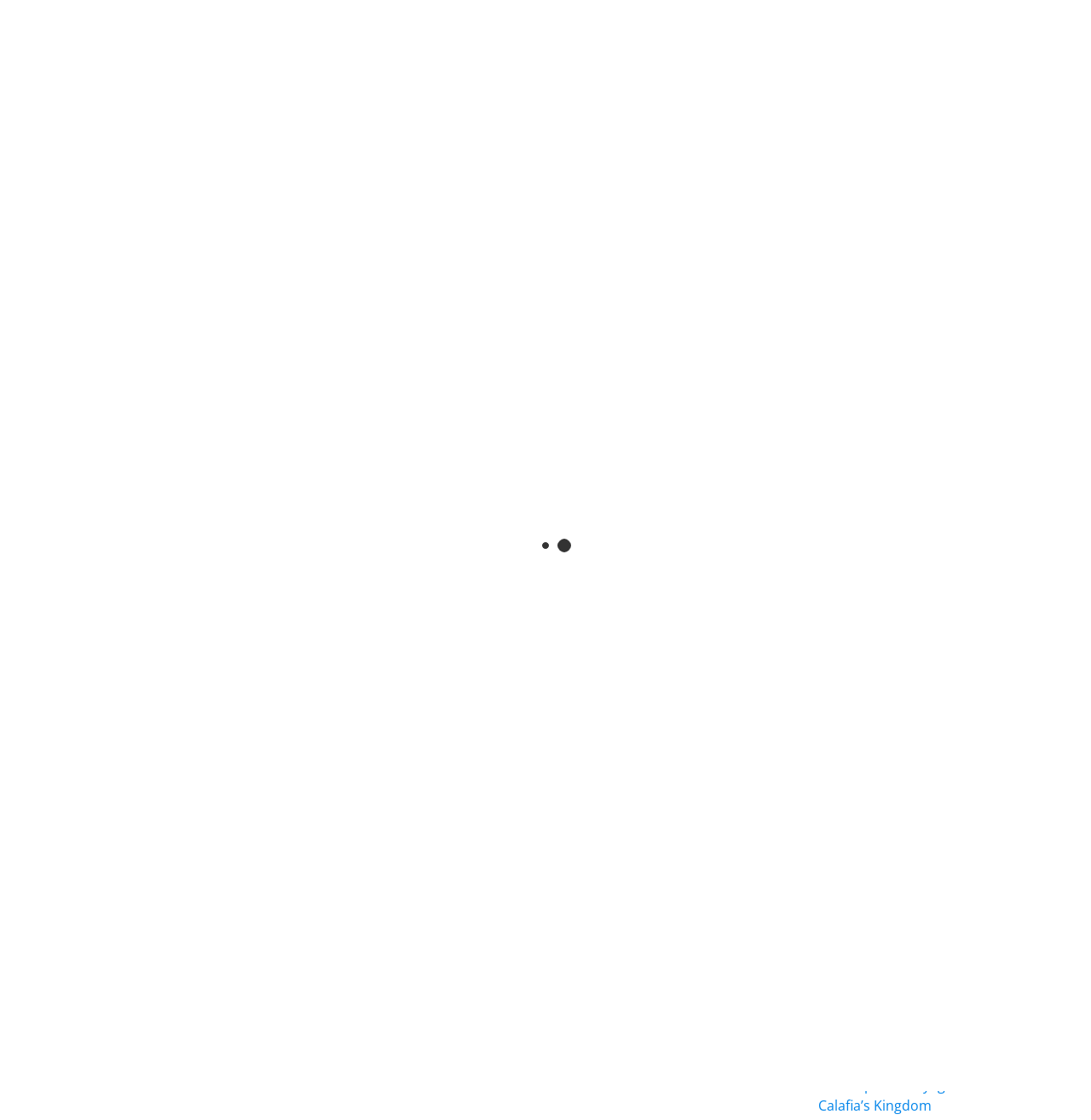What is the title of the book being reviewed?
Please provide a single word or phrase answer based on the image.

The Notorious Captain Hayes